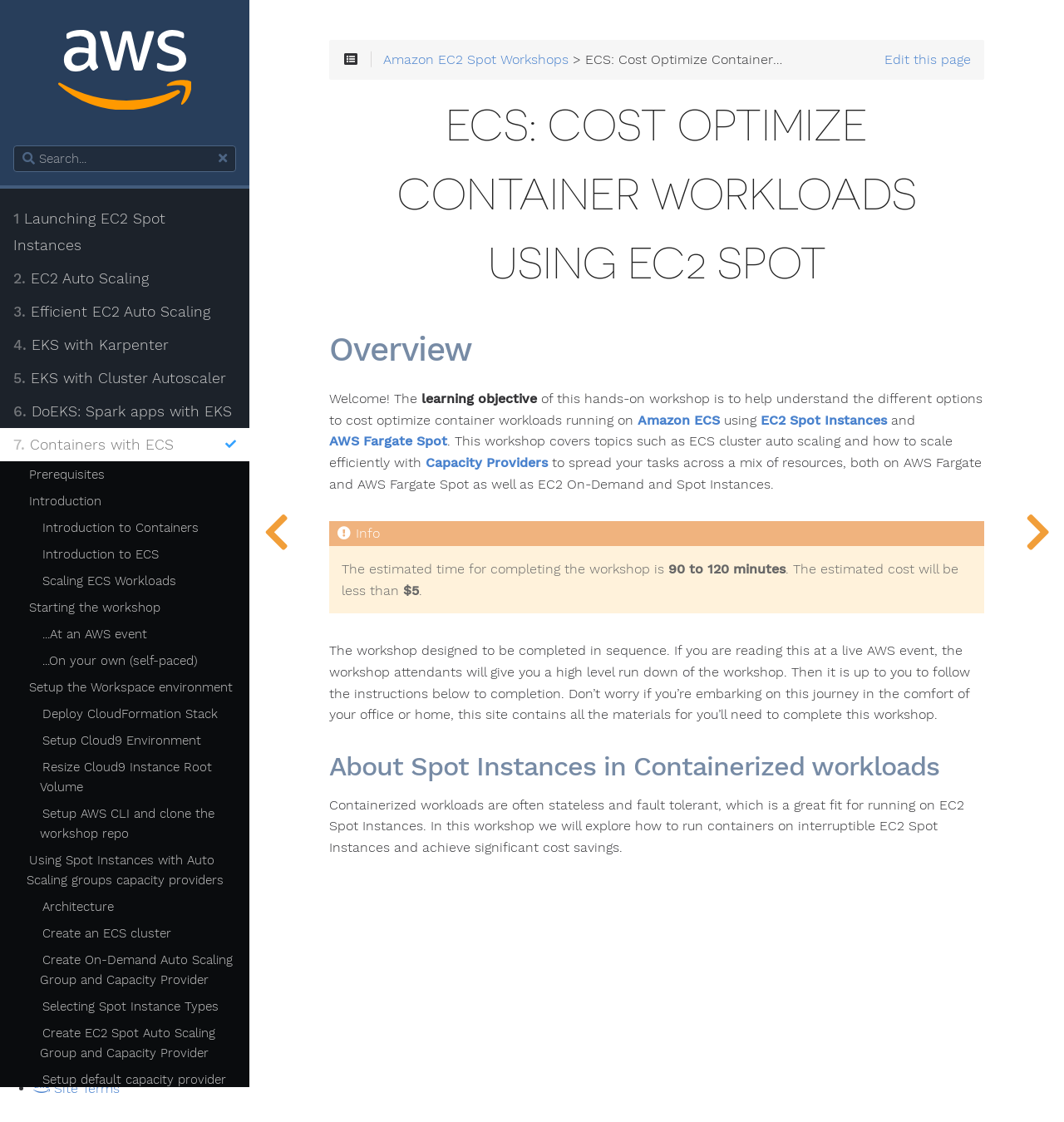Identify and provide the bounding box coordinates of the UI element described: "name="search_api_fulltext" placeholder="search libcom.org"". The coordinates should be formatted as [left, top, right, bottom], with each number being a float between 0 and 1.

None